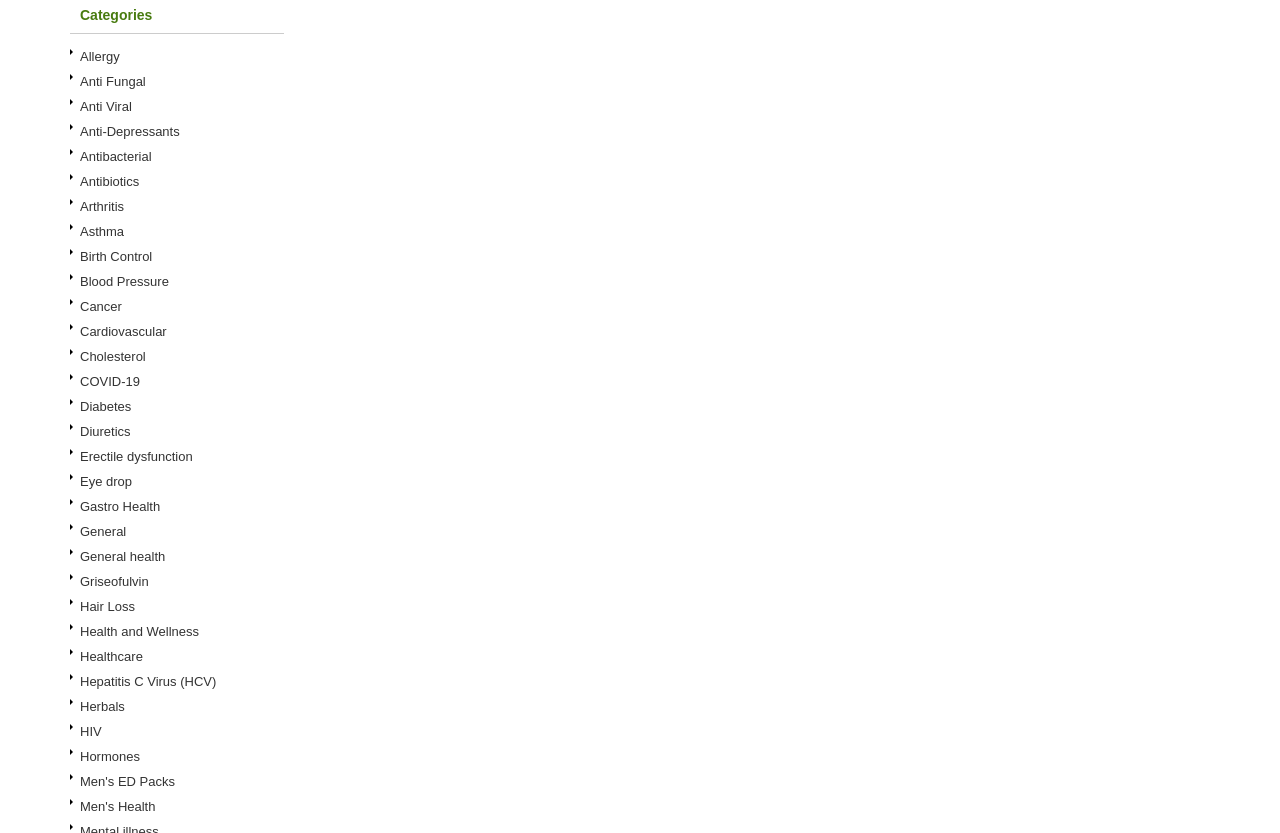Identify the bounding box of the UI element that matches this description: "Health and Wellness".

[0.055, 0.742, 0.222, 0.773]